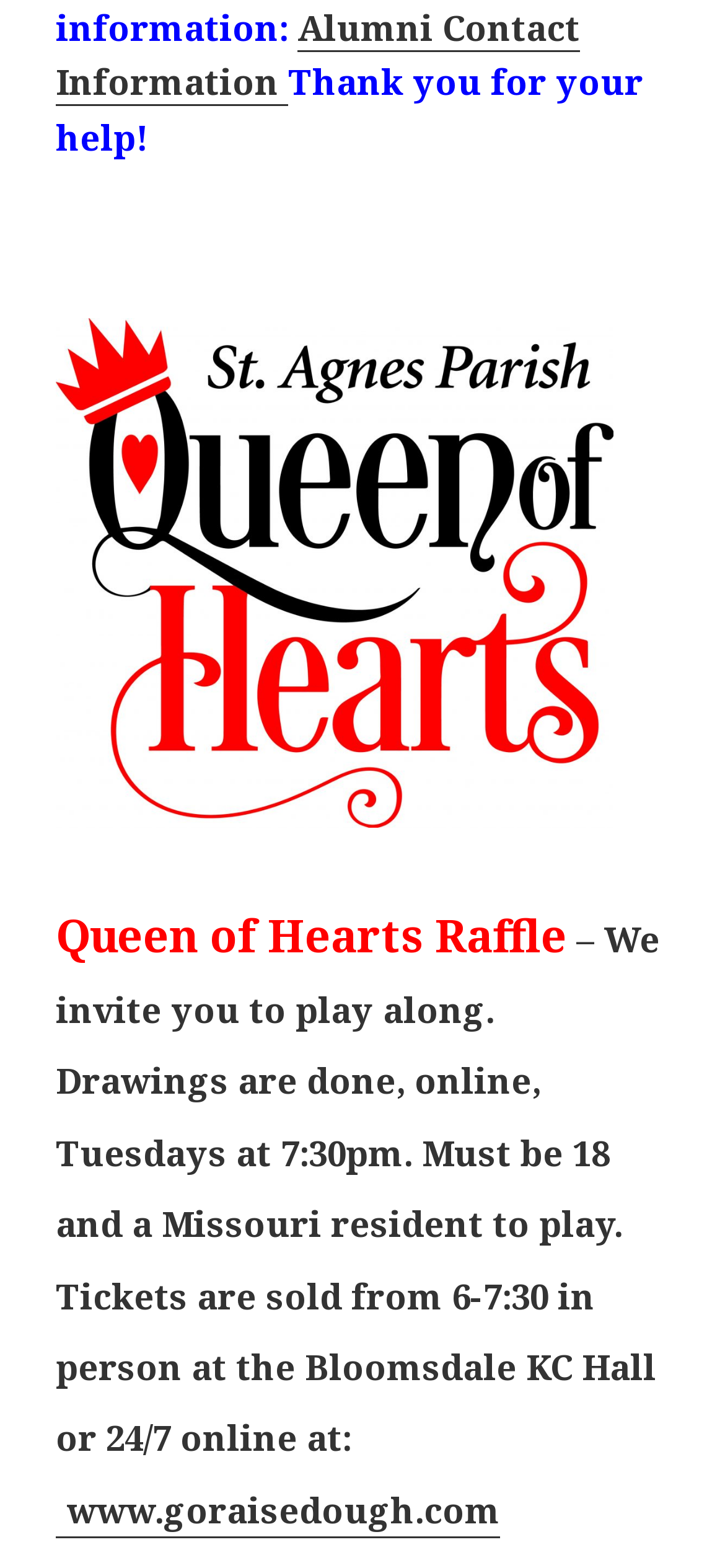Given the description: "www.goraisedough.com", determine the bounding box coordinates of the UI element. The coordinates should be formatted as four float numbers between 0 and 1, [left, top, right, bottom].

[0.077, 0.94, 0.69, 0.981]